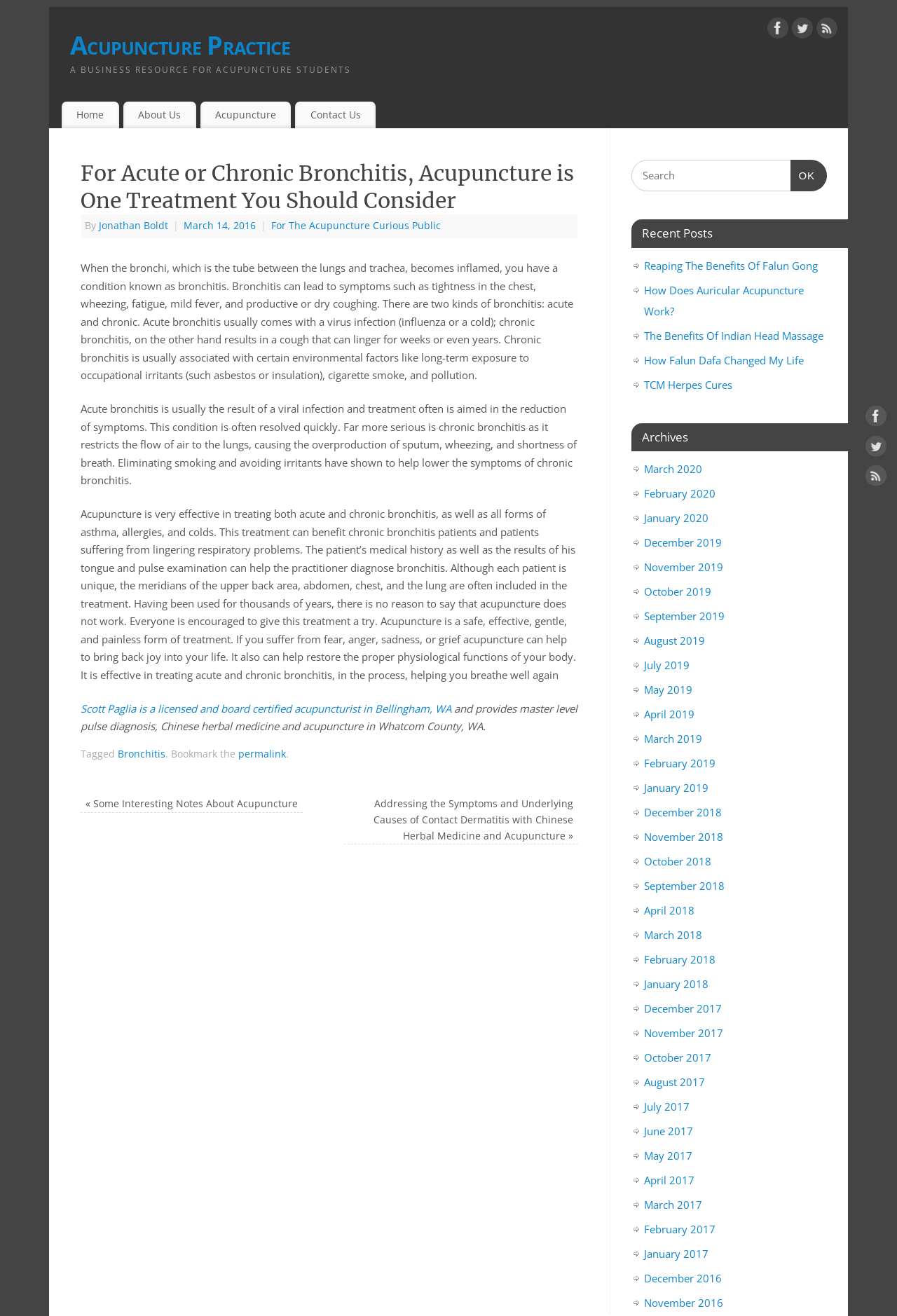Could you determine the bounding box coordinates of the clickable element to complete the instruction: "Visit the homepage"? Provide the coordinates as four float numbers between 0 and 1, i.e., [left, top, right, bottom].

[0.069, 0.077, 0.133, 0.098]